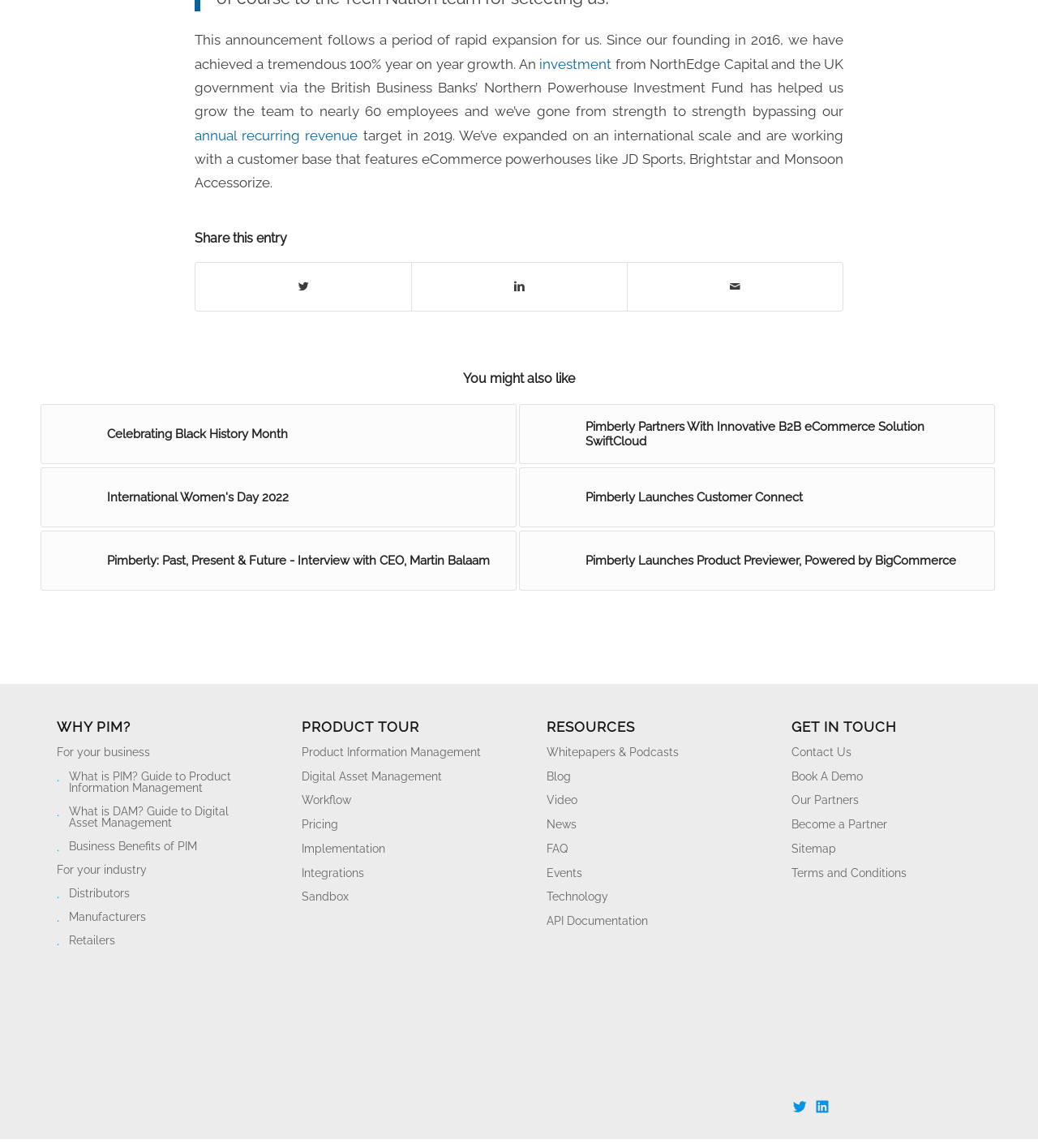Can you show the bounding box coordinates of the region to click on to complete the task described in the instruction: "View 'Product Information Management'"?

[0.291, 0.646, 0.473, 0.664]